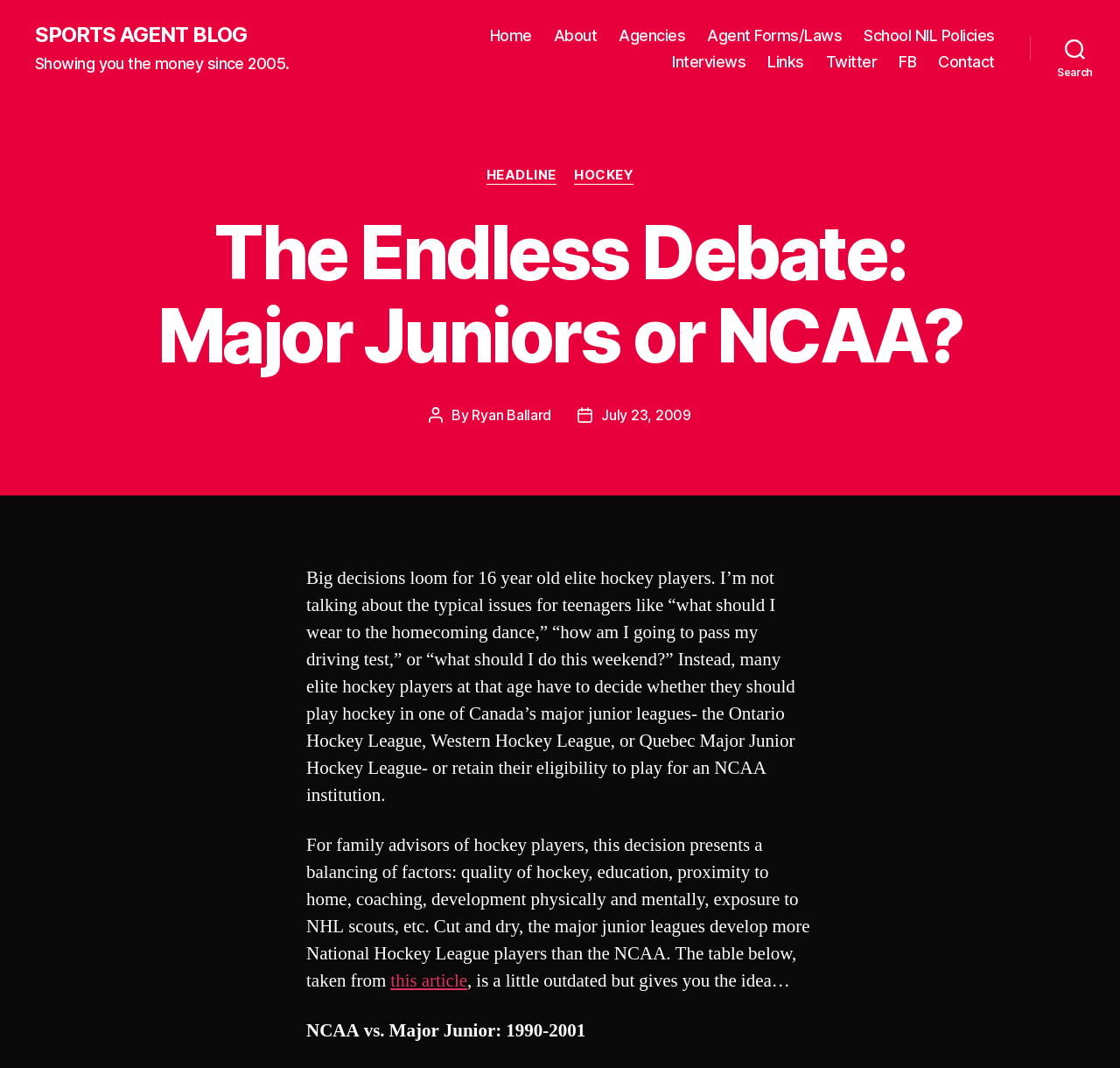Please indicate the bounding box coordinates for the clickable area to complete the following task: "Visit the 'About' page". The coordinates should be specified as four float numbers between 0 and 1, i.e., [left, top, right, bottom].

[0.494, 0.025, 0.533, 0.042]